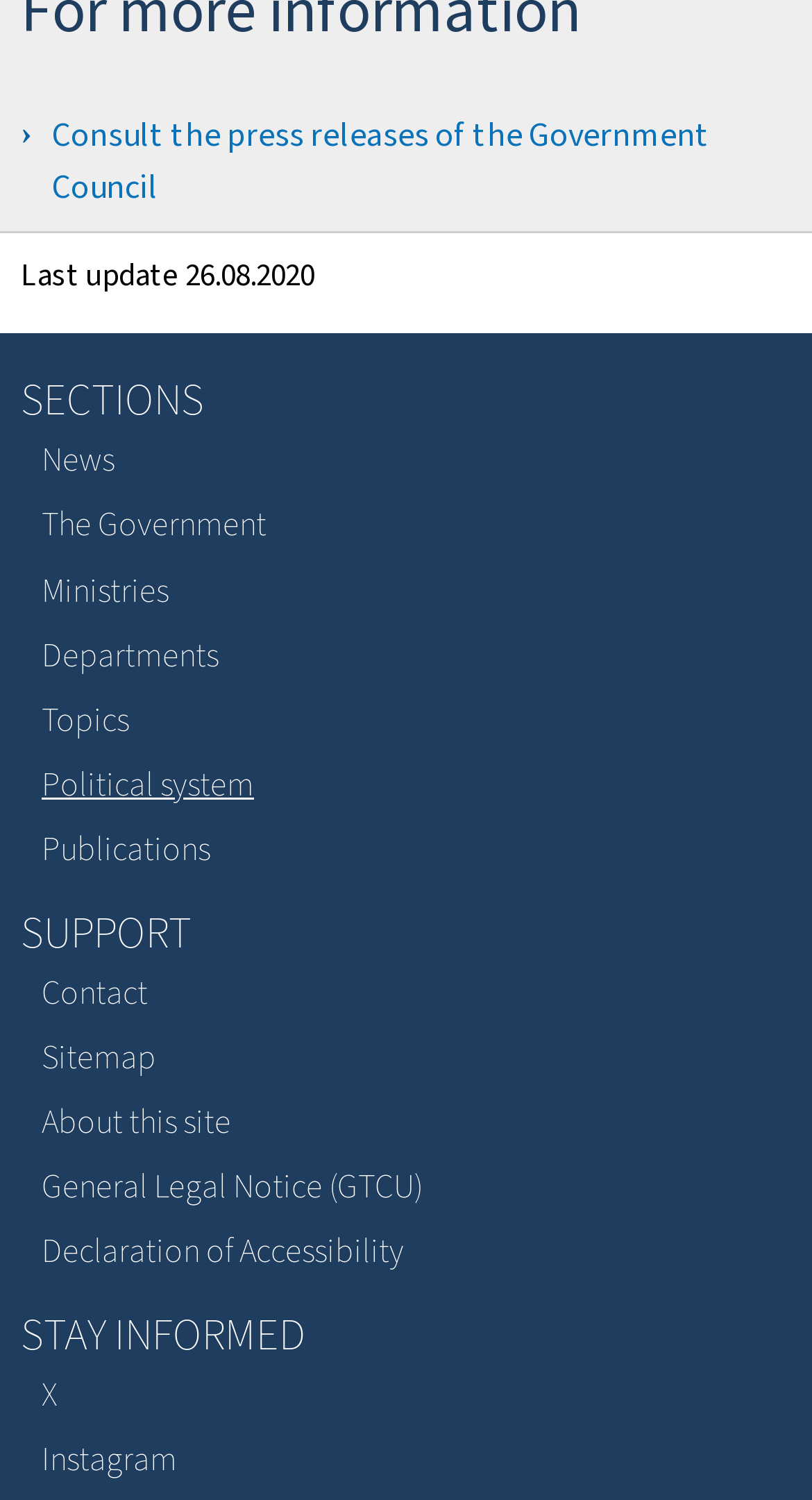Using the format (top-left x, top-left y, bottom-right x, bottom-right y), and given the element description, identify the bounding box coordinates within the screenshot: Departments

[0.026, 0.415, 0.974, 0.458]